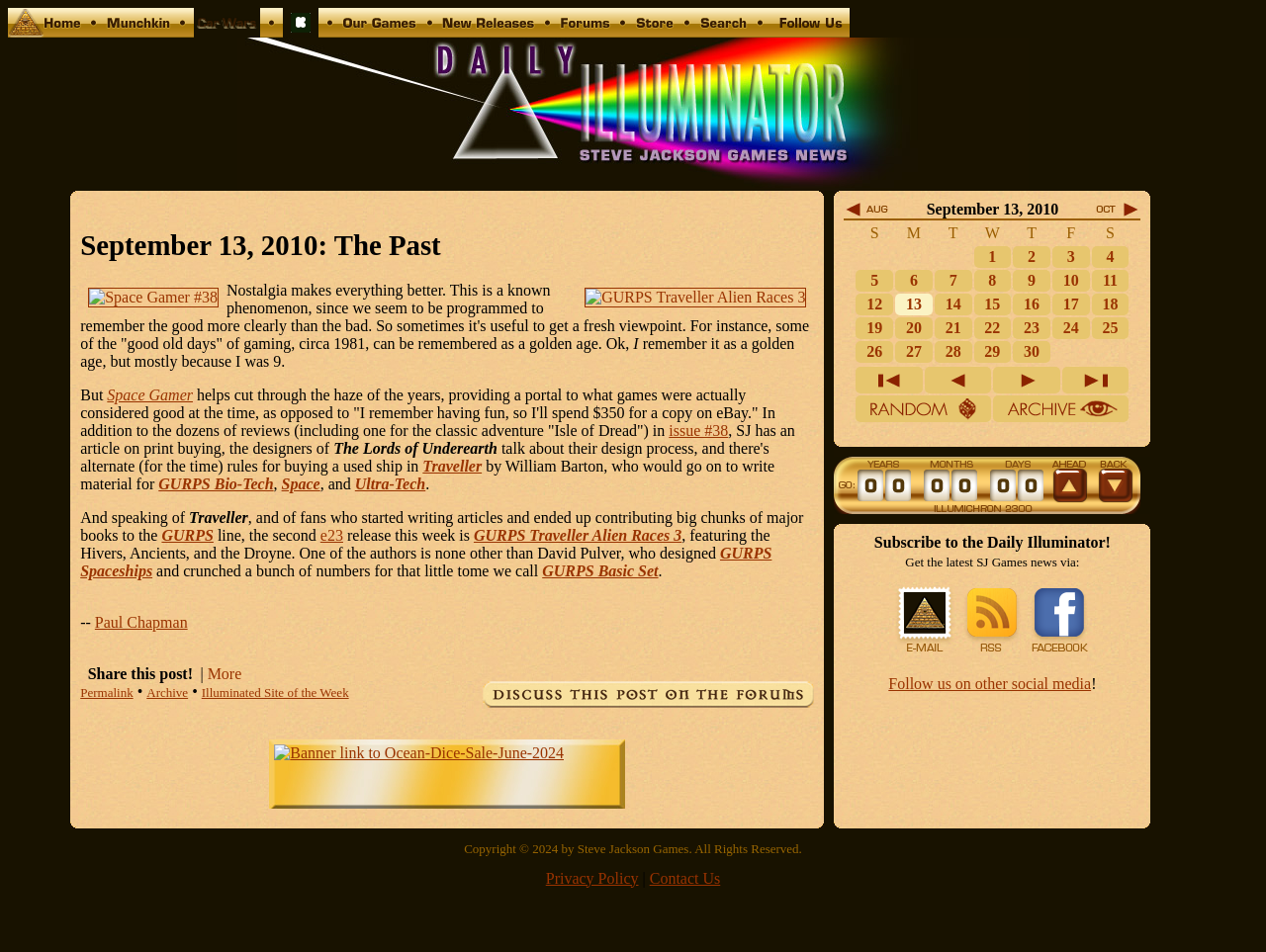Please identify the bounding box coordinates of the region to click in order to complete the task: "Discuss this post on the forums". The coordinates must be four float numbers between 0 and 1, specified as [left, top, right, bottom].

[0.382, 0.729, 0.643, 0.746]